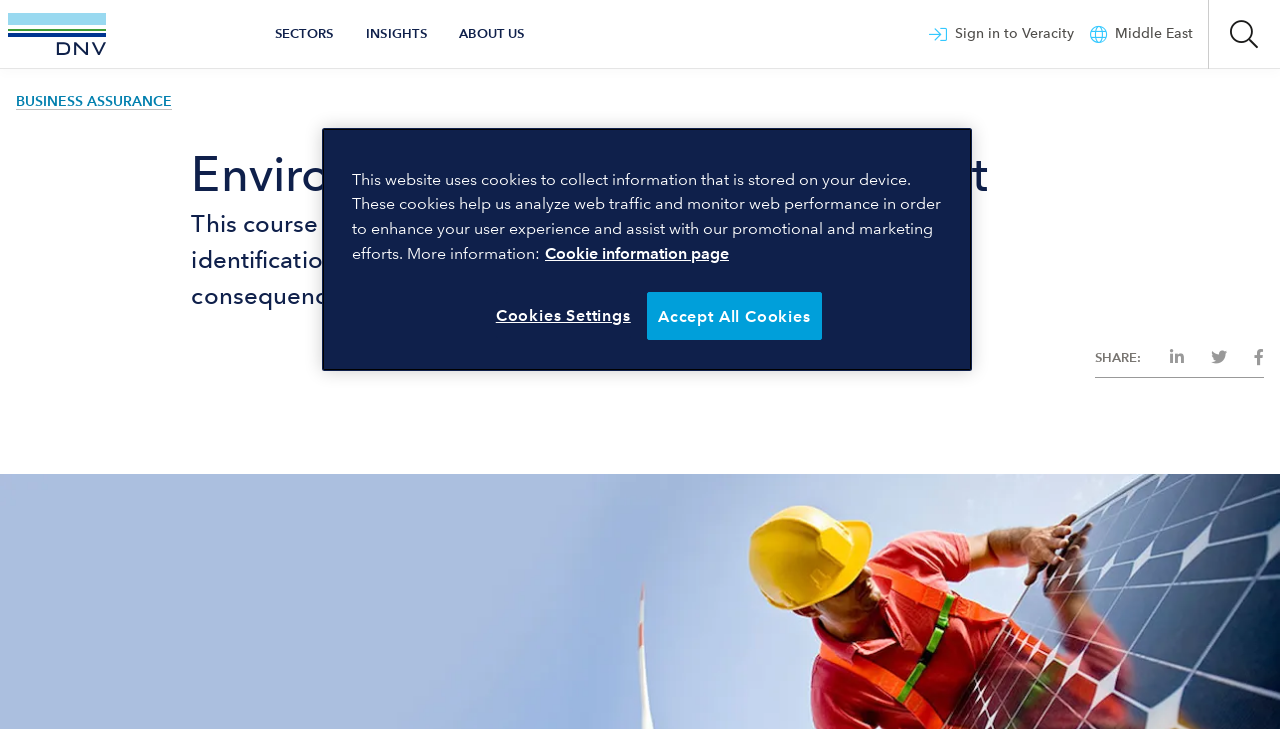Describe all visible elements and their arrangement on the webpage.

The webpage is about Environmental Aspect Management, with a prominent heading at the top center of the page. Below the heading, there is a descriptive paragraph explaining the course's purpose, which is to introduce methods of identification and assessment of environmental aspects and consequences, as well as ISO 14000 standards series requirements.

At the top left of the page, there are three buttons: "SECTORS", "INSIGHTS", and "ABOUT US", which are likely navigation links. Next to these buttons, there is a secondary navigation menu with a link to "Visit DNV Homepage" and a sign-in link to "Veracity". 

On the top right side of the page, there is a button to "OPEN SEARCH" and a dropdown menu with a "Middle East" option. Below the search button, there is a breadcrumbs navigation menu with a link to "BUSINESS ASSURANCE".

In the middle of the page, there is a "SHARE:" section with links to share the content on LinkedIn, Twitter, and Facebook.

At the bottom right of the page, there is a "Close" button, and a "Privacy" section with a modal dialog box that provides information about the website's use of cookies. The dialog box includes a link to "More information about your privacy" and buttons to "Accept All Cookies" or adjust "Cookies Settings".